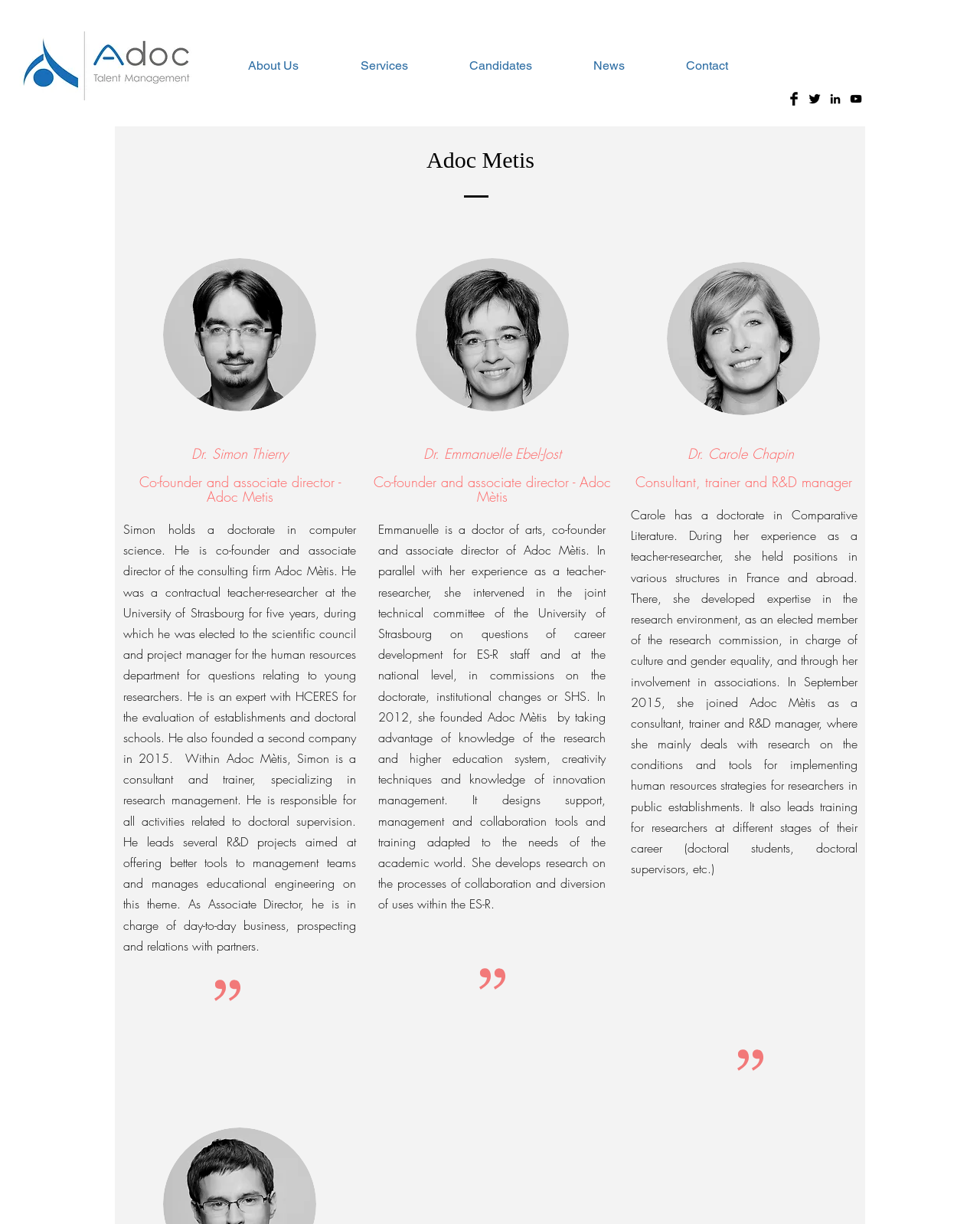What is the name of the company?
Answer the question with a detailed explanation, including all necessary information.

The company name is mentioned in the heading 'Adoc Metis' and also in the text descriptions of the co-founders.